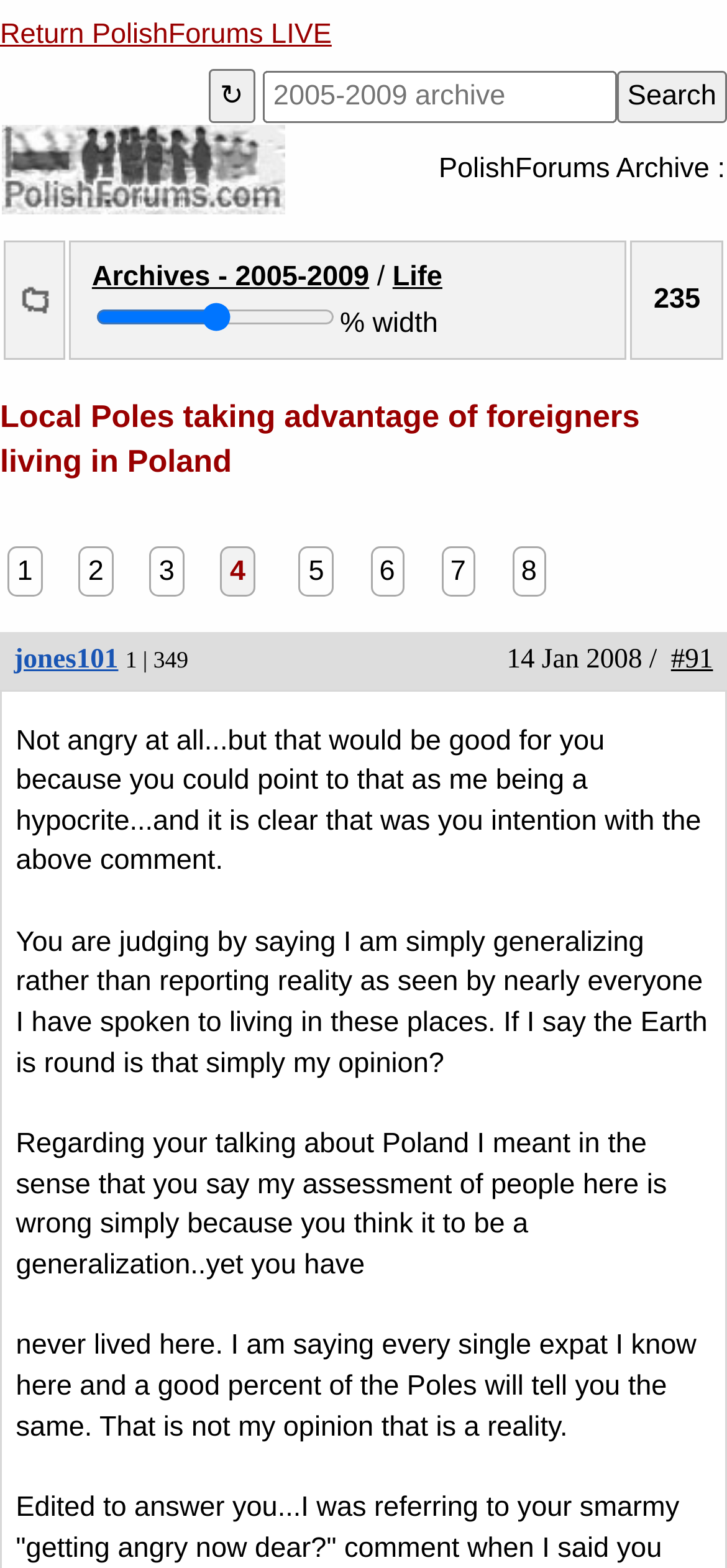Please determine the bounding box coordinates for the element that should be clicked to follow these instructions: "Go to page 1".

[0.011, 0.349, 0.058, 0.381]